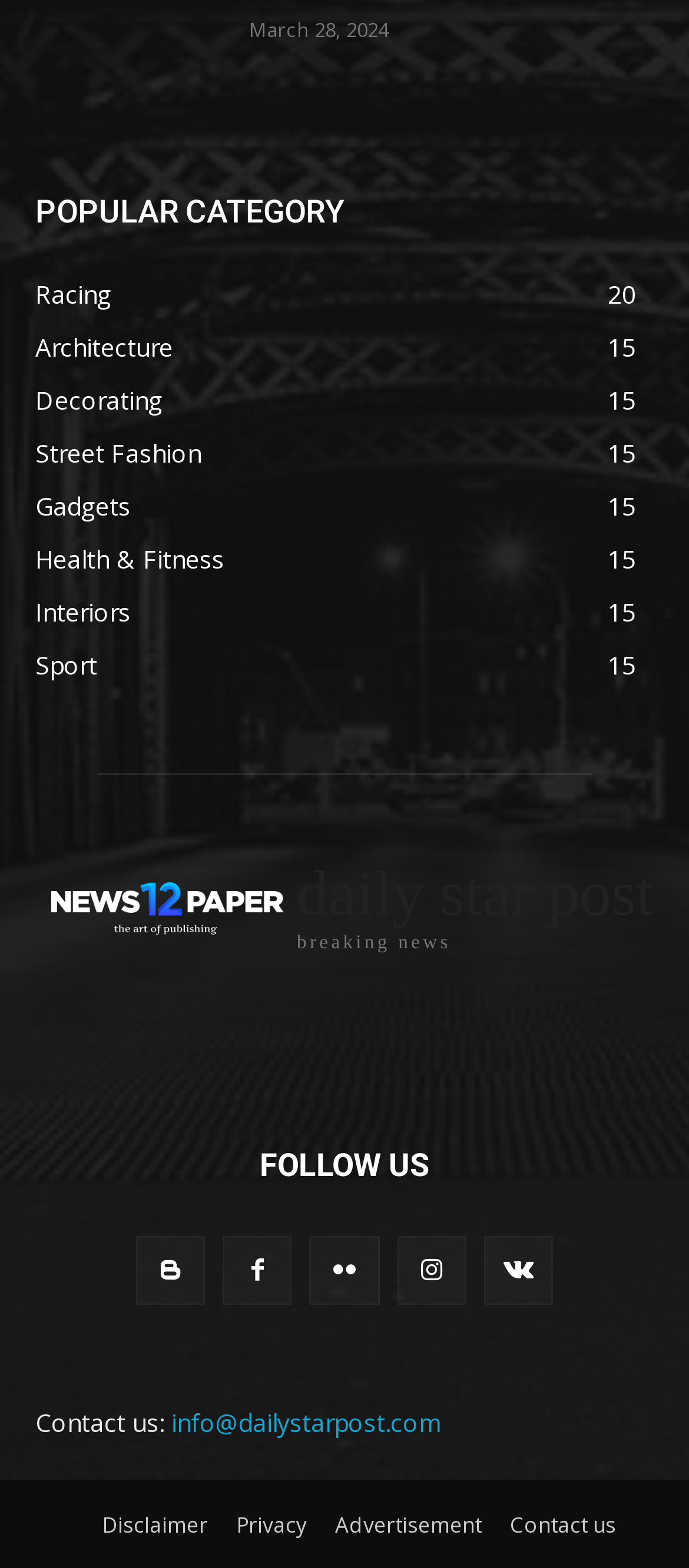Please identify the coordinates of the bounding box that should be clicked to fulfill this instruction: "View Health & Fitness articles".

[0.051, 0.346, 0.326, 0.368]